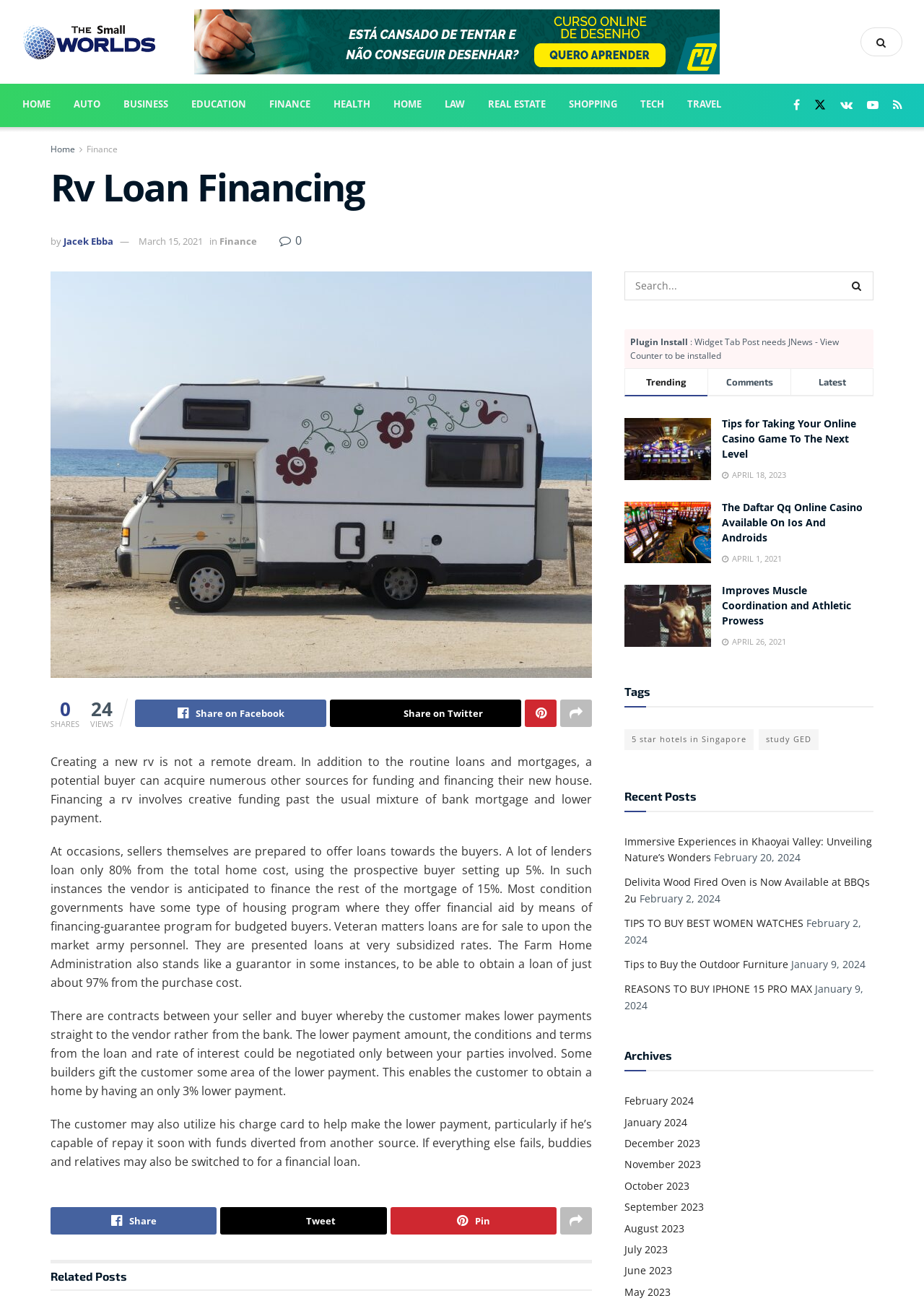Given the element description 5 star hotels in Singapore, specify the bounding box coordinates of the corresponding UI element in the format (top-left x, top-left y, bottom-right x, bottom-right y). All values must be between 0 and 1.

[0.676, 0.558, 0.816, 0.574]